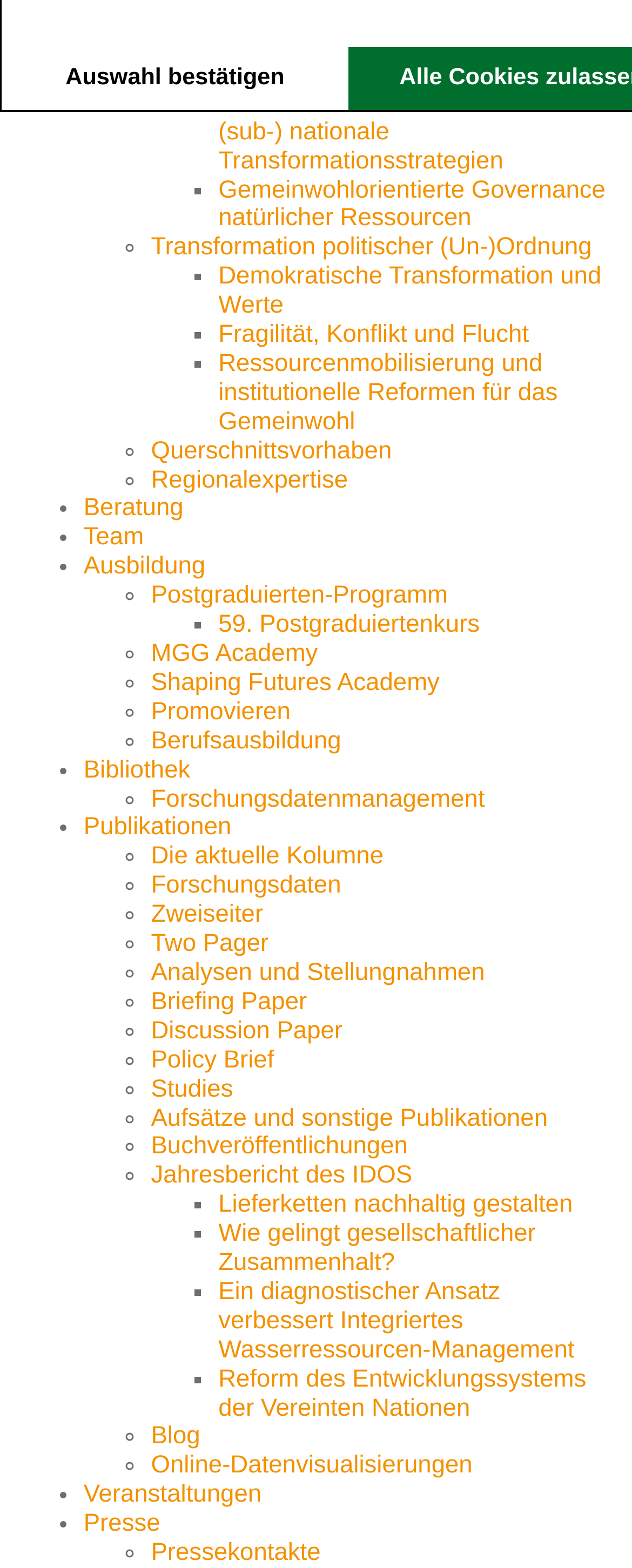Given the element description, predict the bounding box coordinates in the format (top-left x, top-left y, bottom-right x, bottom-right y), using floating point numbers between 0 and 1: Regionalexpertise

[0.239, 0.297, 0.551, 0.315]